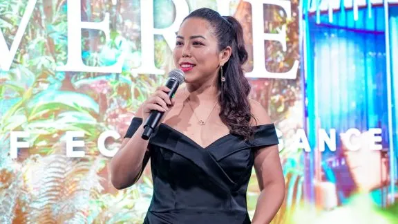Give an elaborate caption for the image.

At the Changi Aviation Summit Welcome Dinner, Charmaine Yee captivates the audience as she takes the stage to host the event. Dressed elegantly in a black off-shoulder gown, she holds a microphone, exuding confidence and charisma. The backdrop showcases lush greenery, setting an inviting and sophisticated atmosphere, perfectly complementing the elegance of the evening. The event, graced by distinguished guests, reflects Charmaine's ability to engage and connect with attendees in a celebratory atmosphere filled with anticipation and camaraderie. This moment captures the essence of hospitality and the significance of the occasion, emphasizing Charmaine's role in fostering connections within the aviation industry.